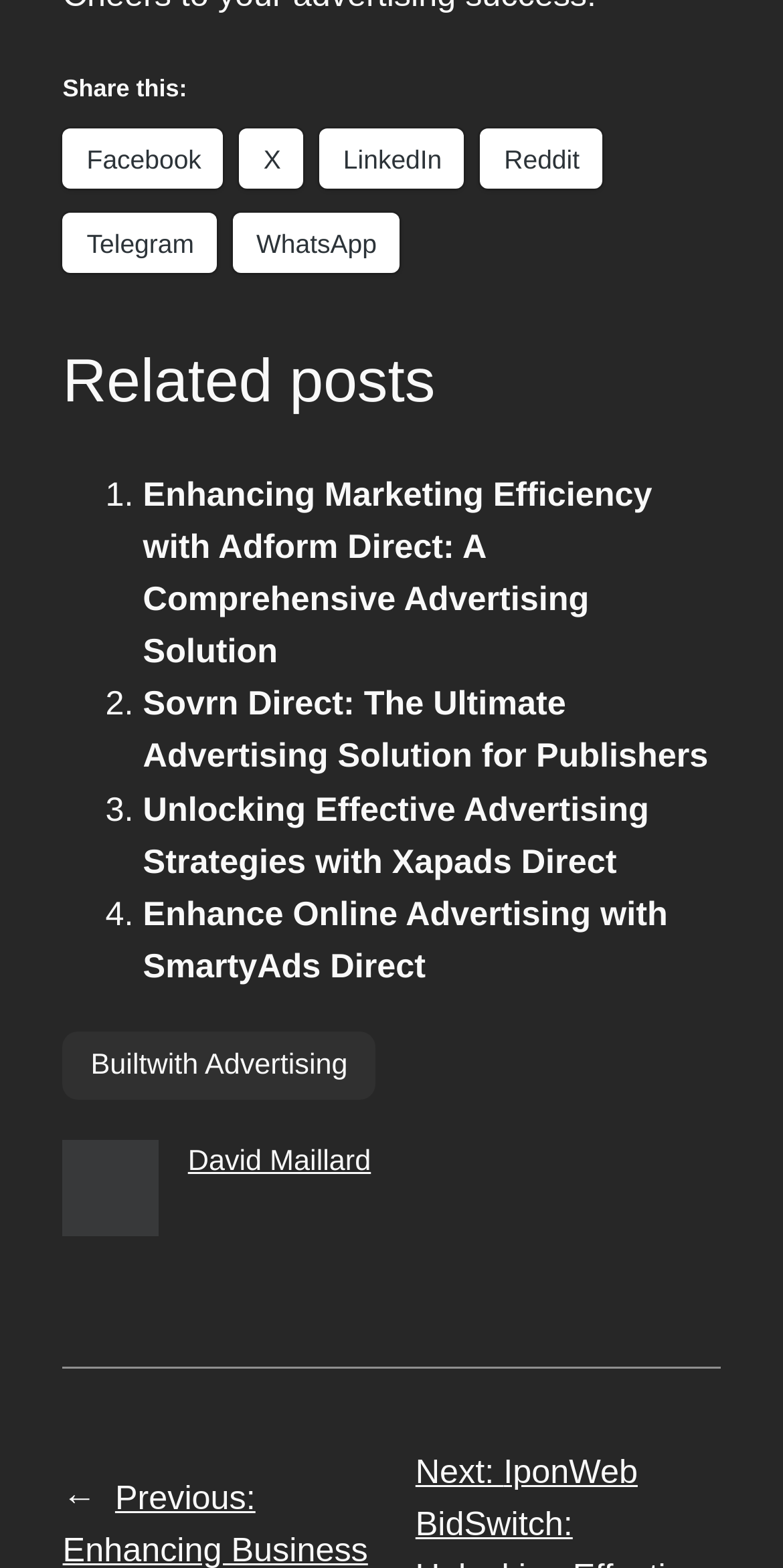Use the information in the screenshot to answer the question comprehensively: Who is the author of the content?

I found the author's name, David Maillard, as a link at the bottom of the page, which suggests that he is the creator or owner of the content.